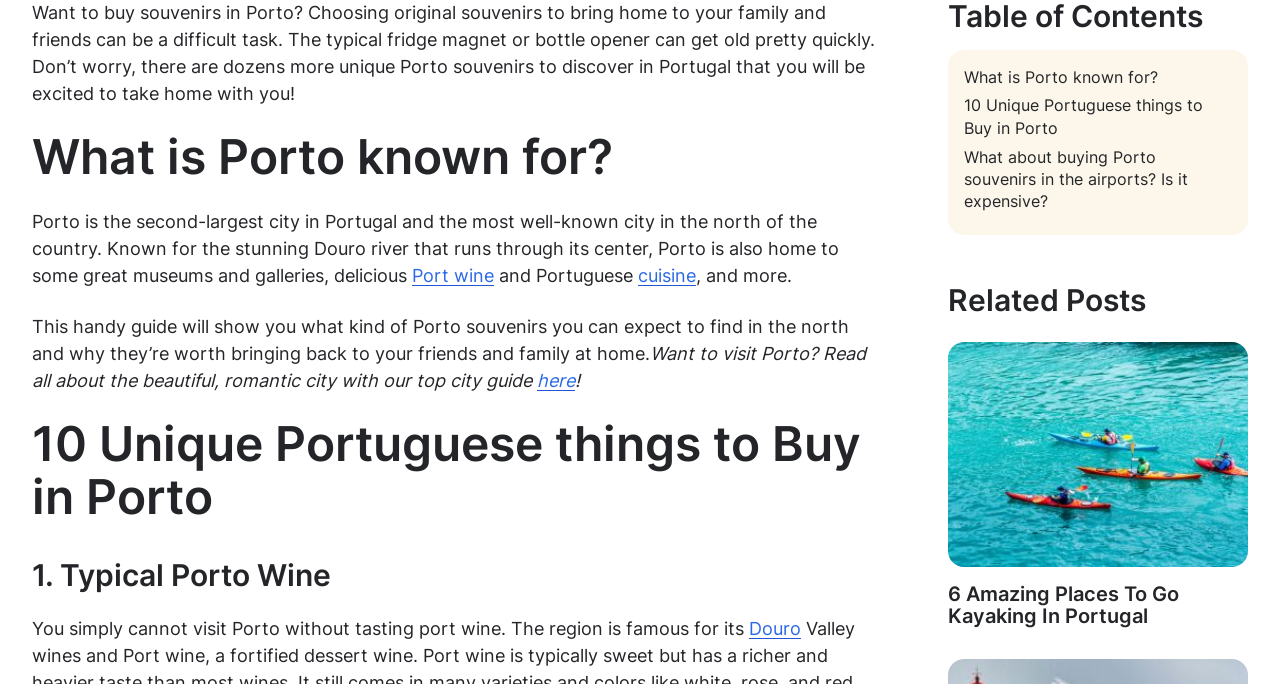Locate the bounding box of the UI element described in the following text: "parent_node: Search name="s"".

None